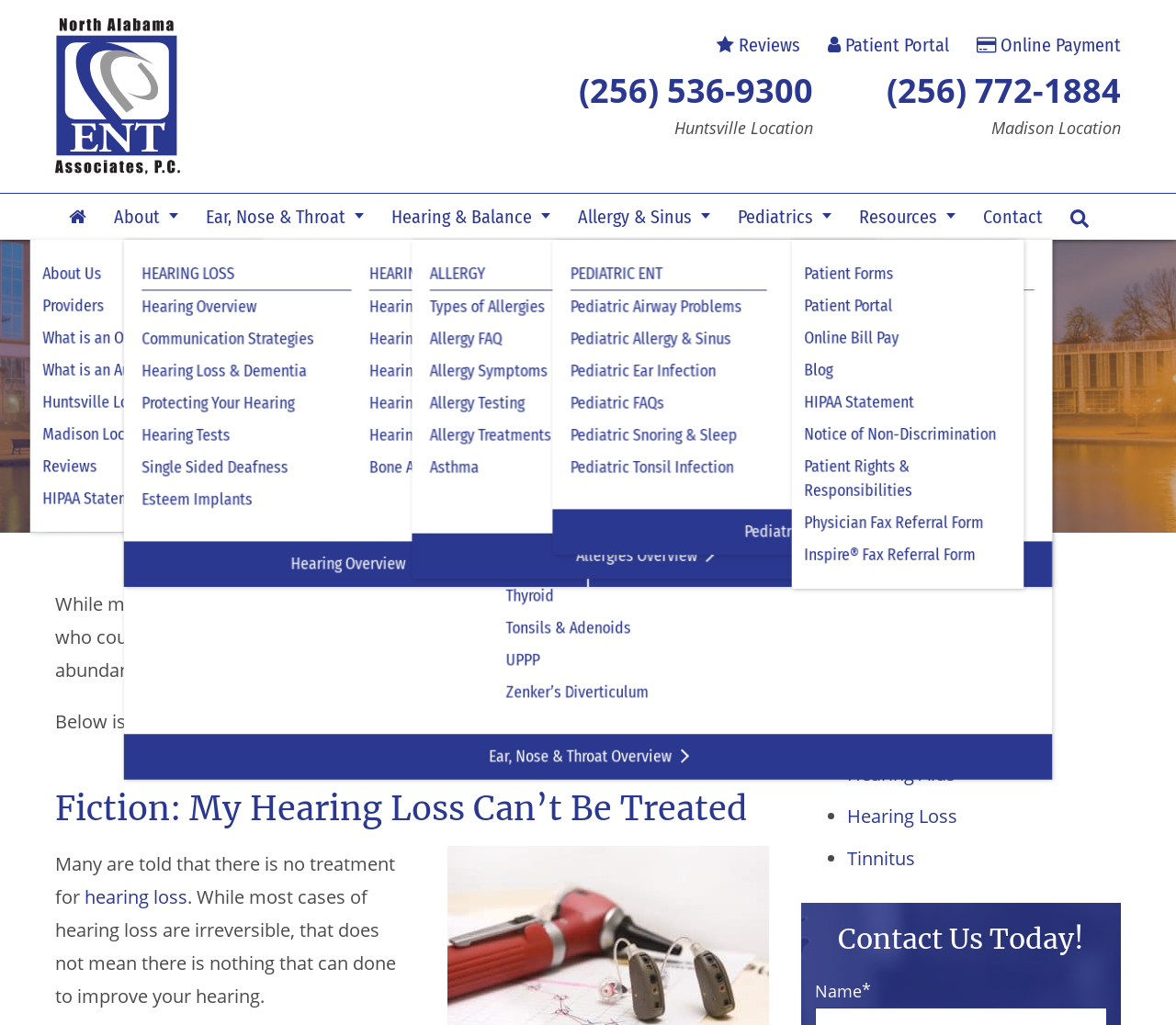Identify the bounding box coordinates of the clickable region to carry out the given instruction: "Go to account page".

None